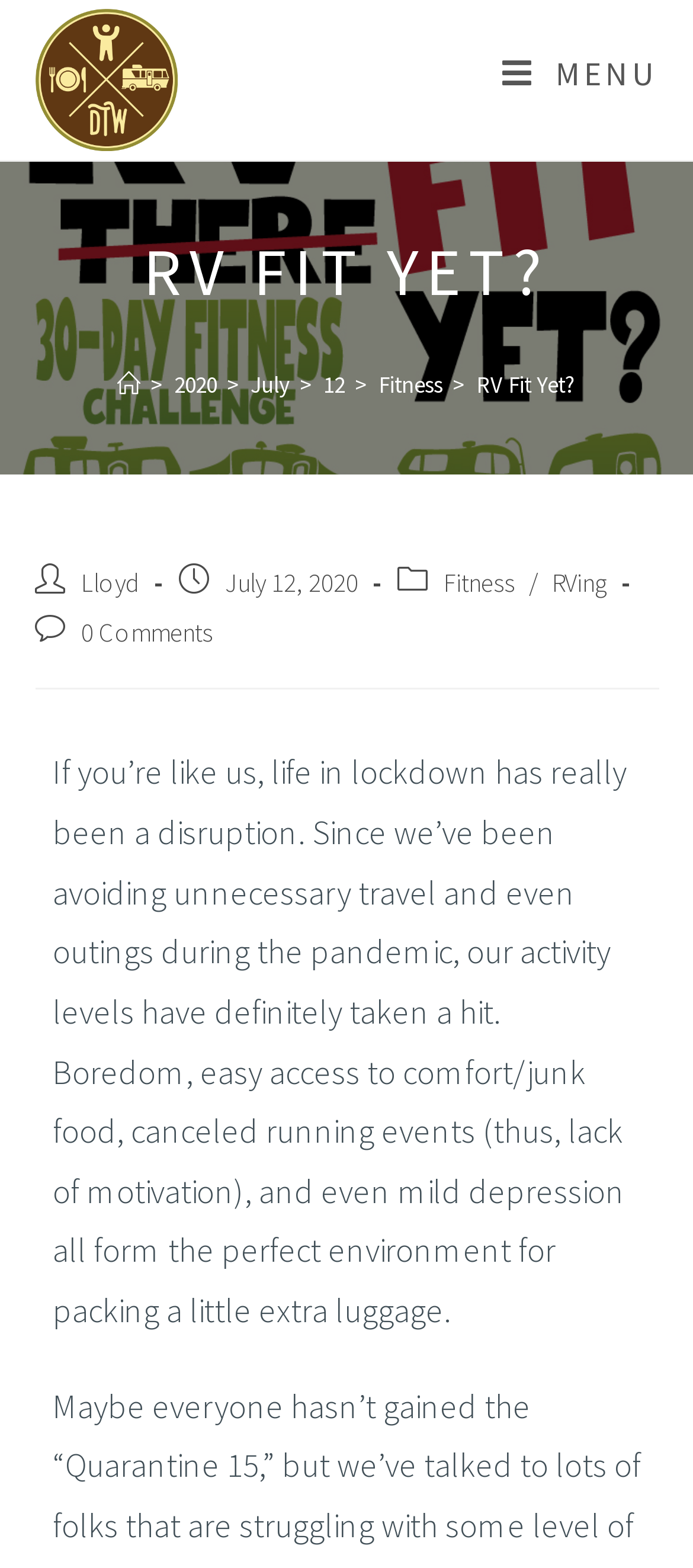Please identify the primary heading of the webpage and give its text content.

RV FIT YET?